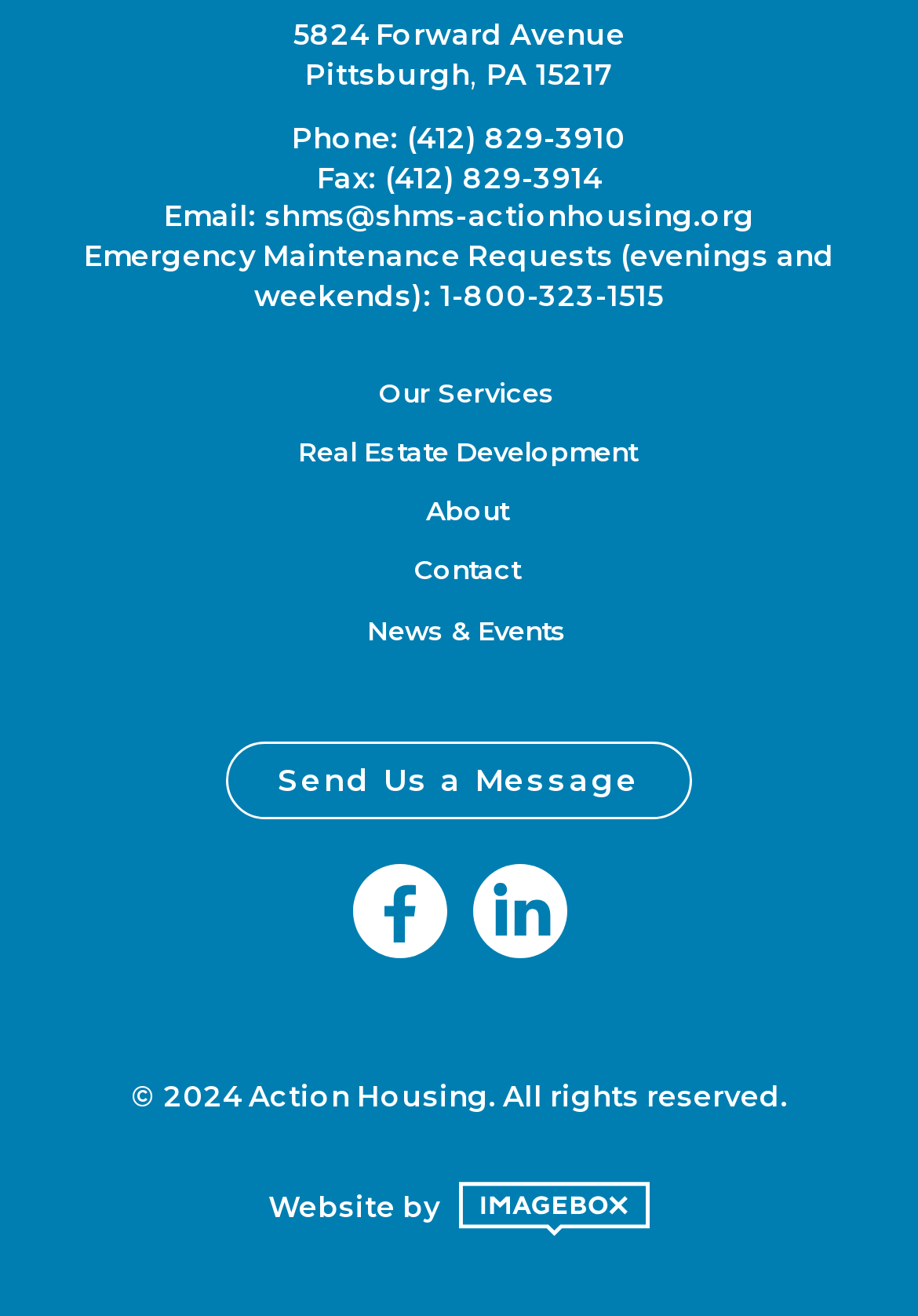Who designed the website of Action Housing?
Using the image, elaborate on the answer with as much detail as possible.

I found the website designer by looking at the static text element that mentions 'Website by' and the link element that contains the designer's name.